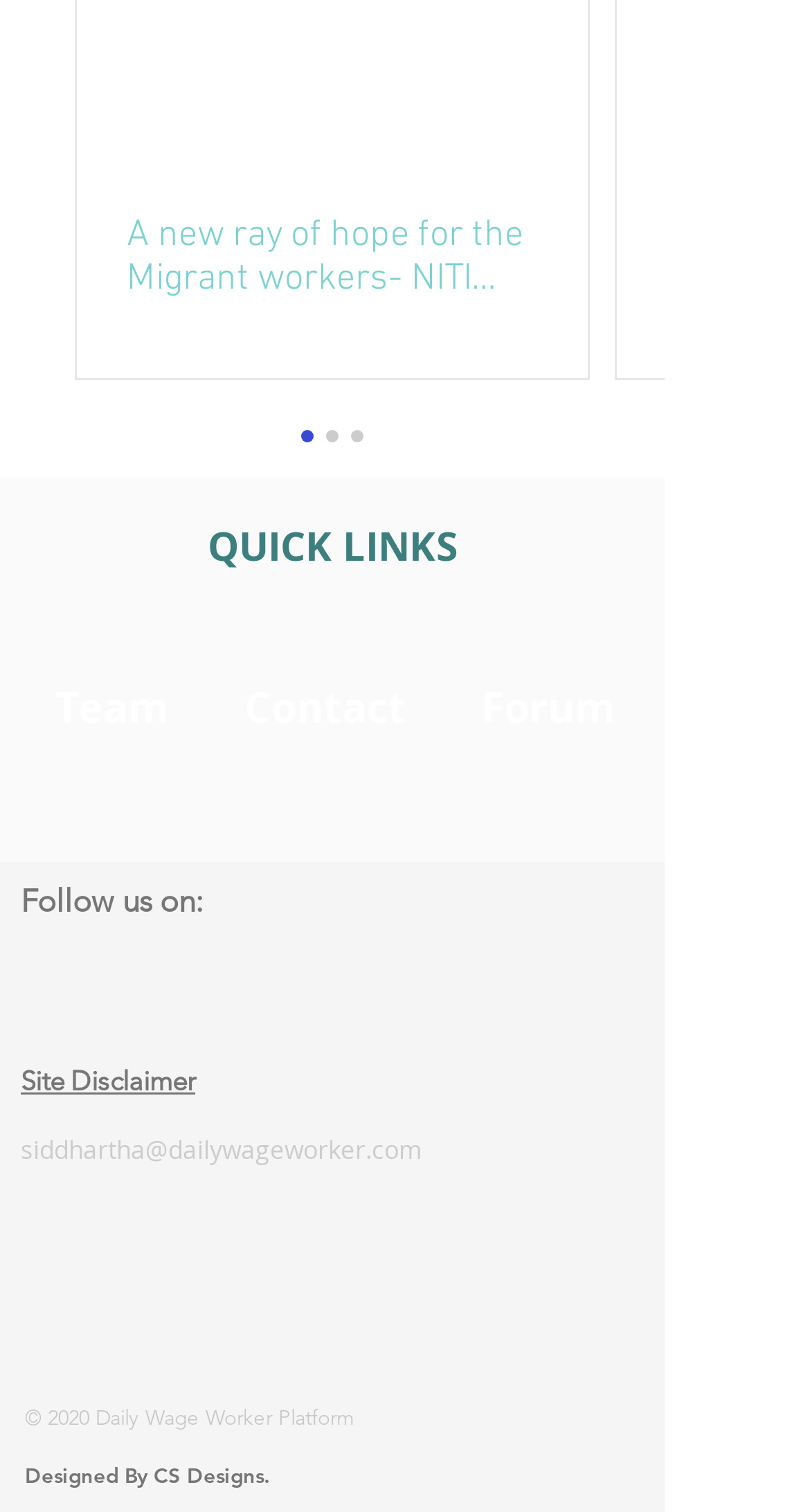Please find the bounding box for the UI component described as follows: "Follow us on:".

[0.026, 0.585, 0.251, 0.61]